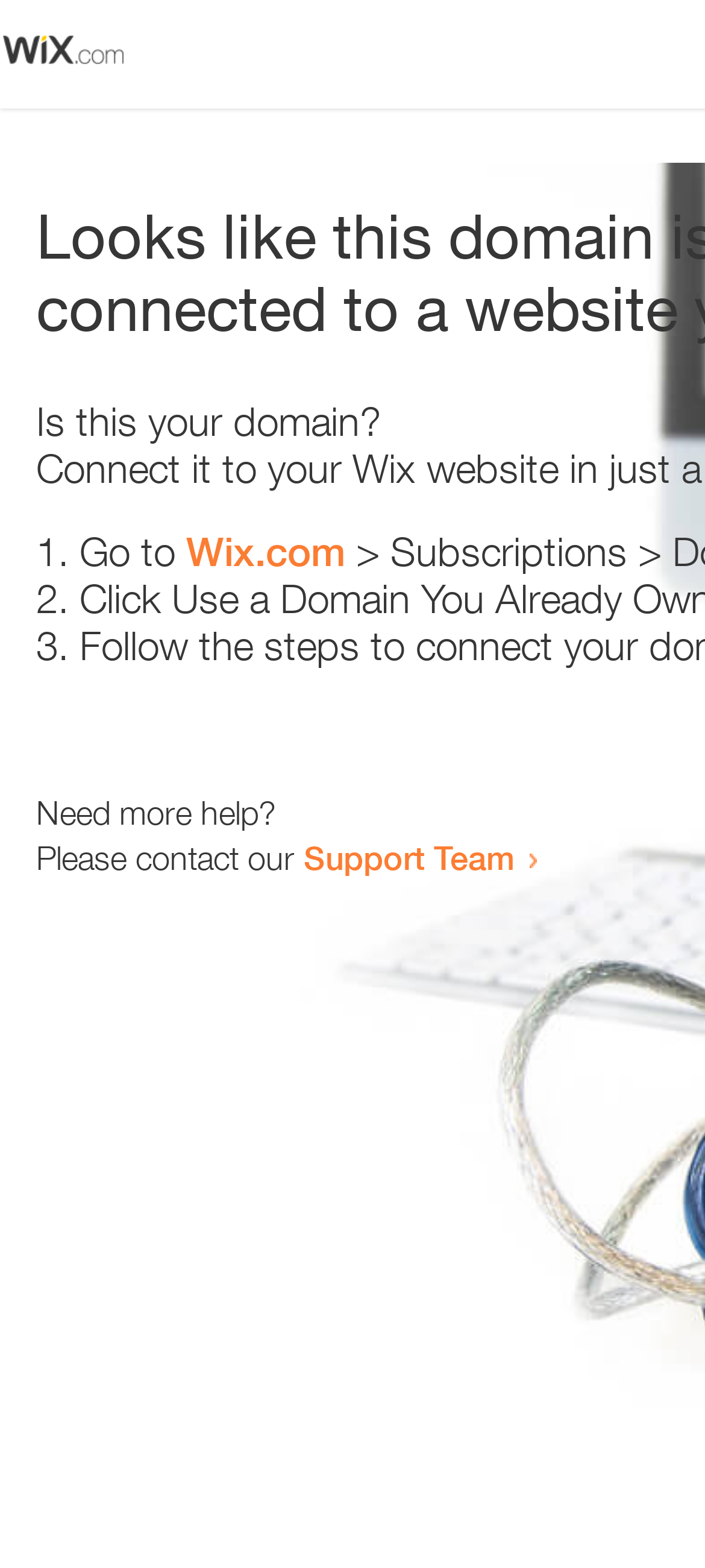Provide a one-word or brief phrase answer to the question:
How many list items are there in the webpage?

3